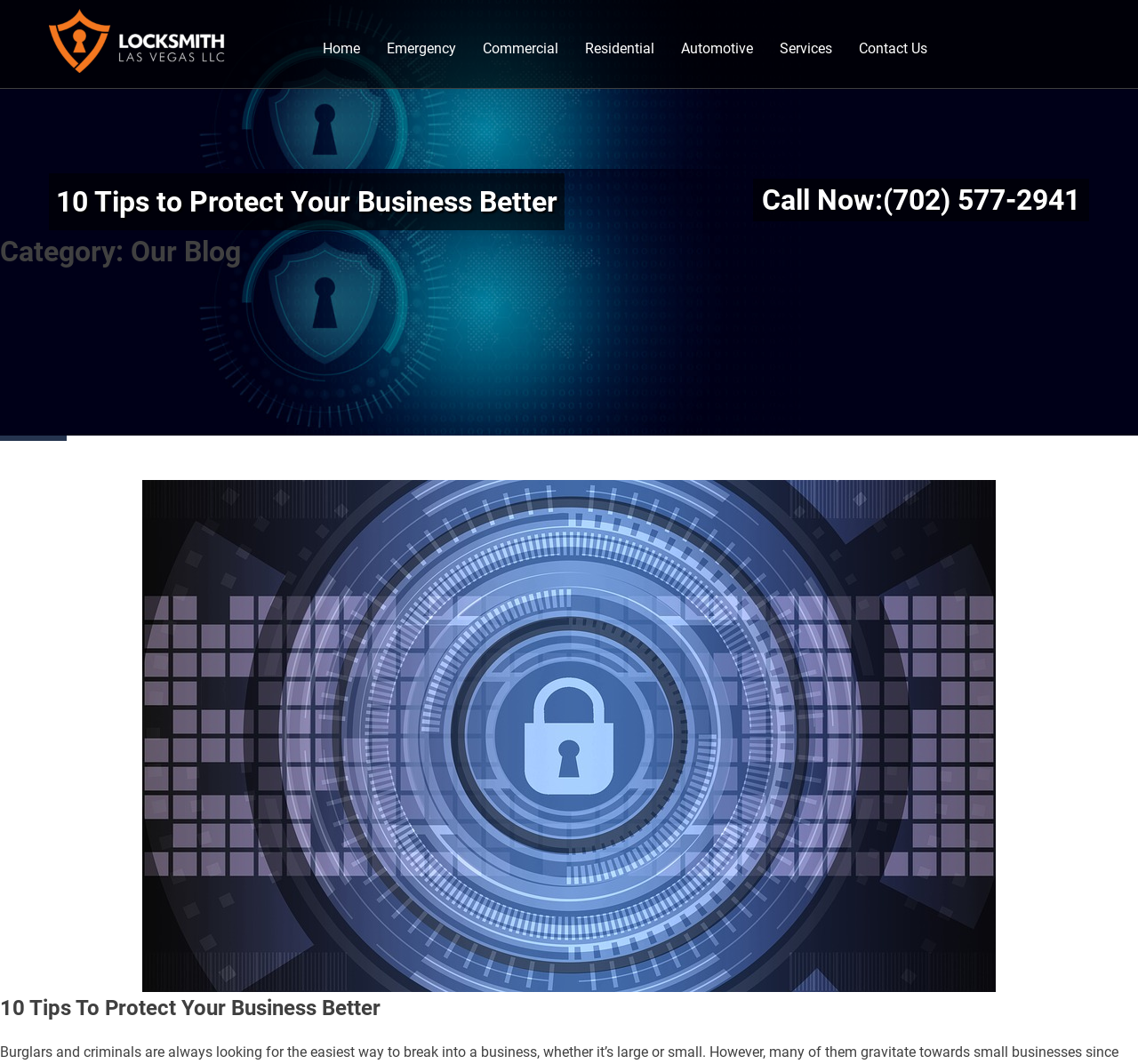Identify the bounding box coordinates of the area you need to click to perform the following instruction: "View the Automotive services".

[0.586, 0.03, 0.673, 0.061]